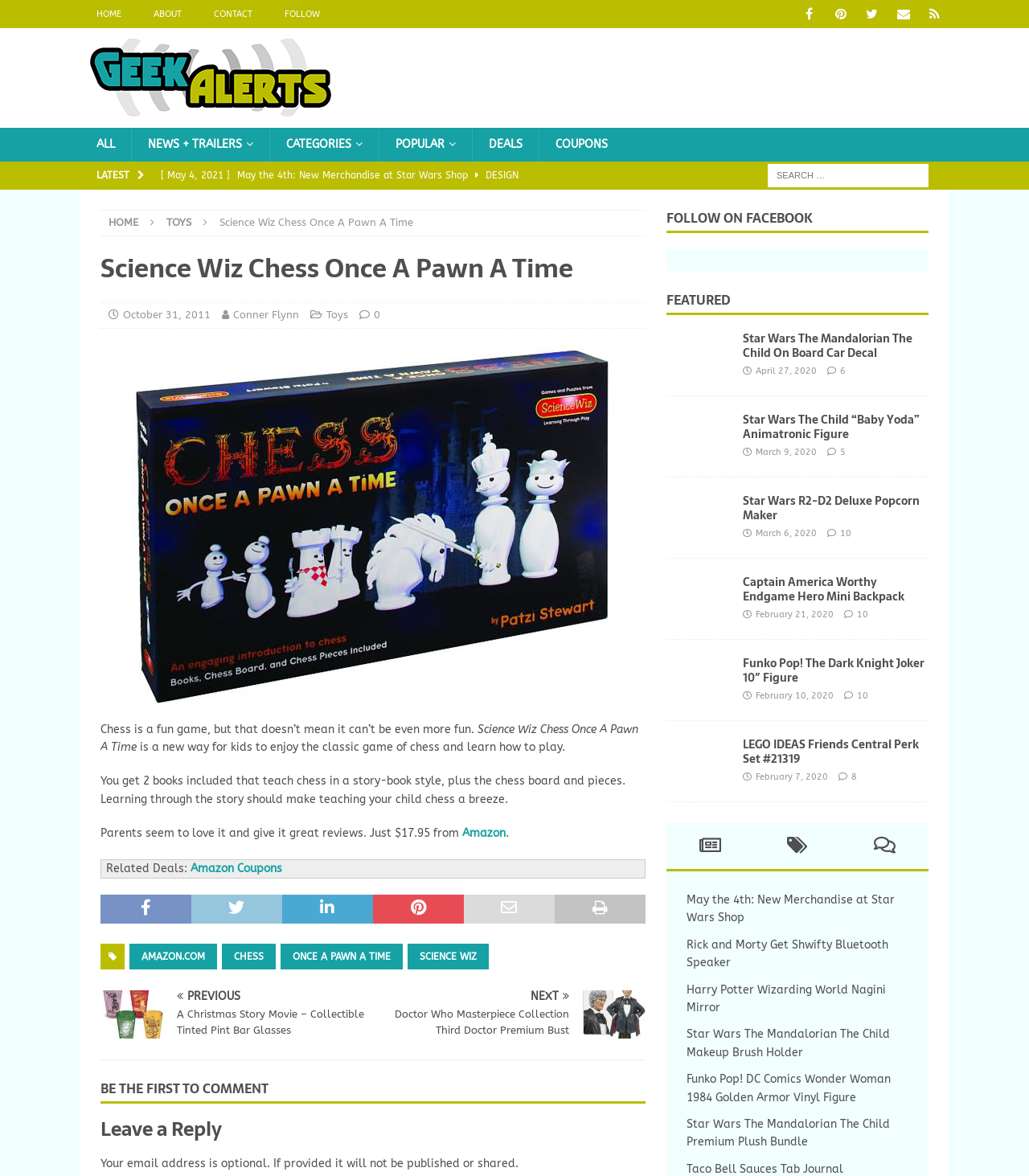Find the bounding box coordinates of the element to click in order to complete this instruction: "Follow on Facebook". The bounding box coordinates must be four float numbers between 0 and 1, denoted as [left, top, right, bottom].

[0.647, 0.179, 0.902, 0.198]